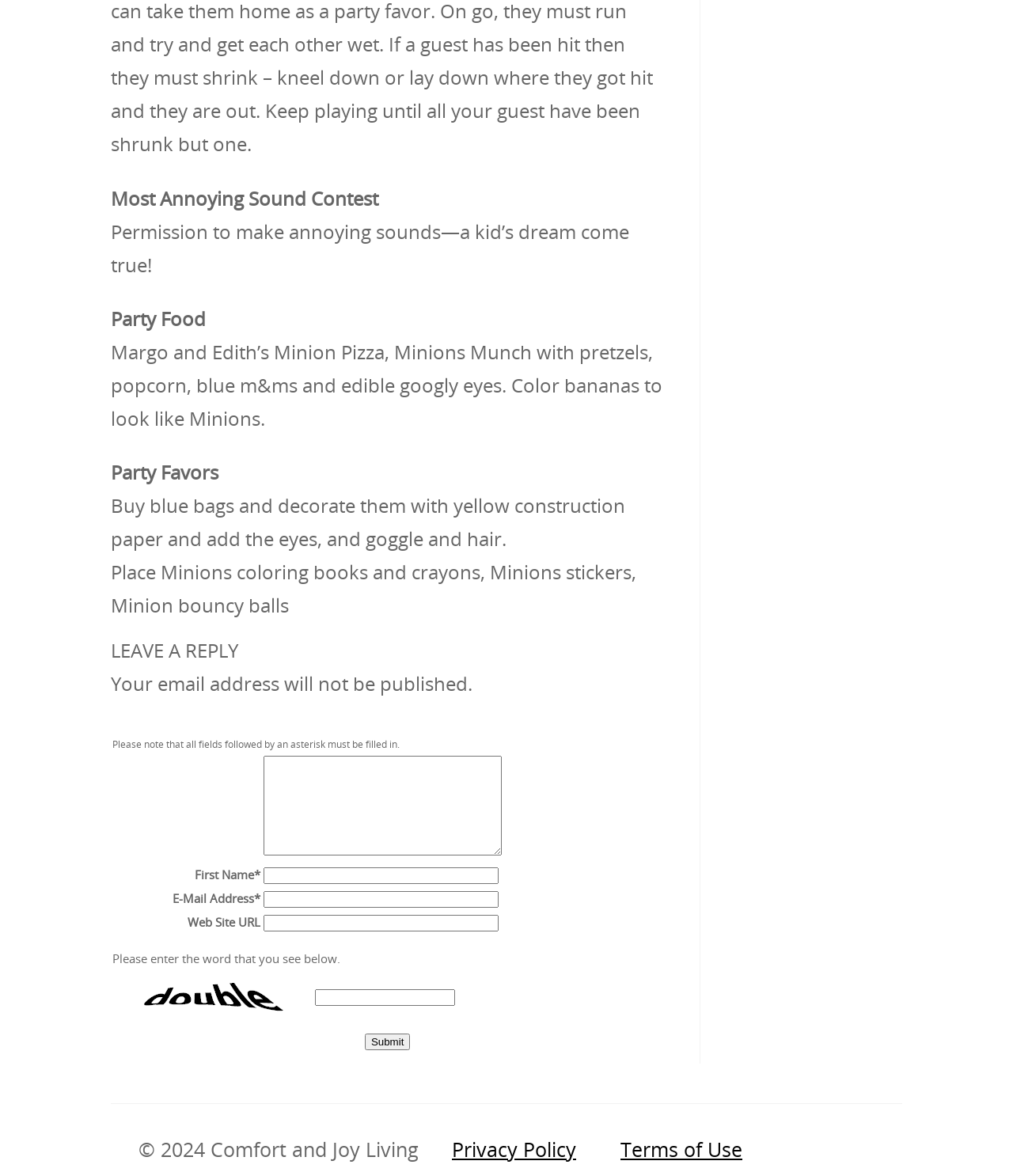What is required to submit the form?
Please answer the question with as much detail and depth as you can.

The text 'Please note that all fields followed by an asterisk must be filled in.' indicates that the fields marked with an asterisk are required to be filled in before the form can be submitted.